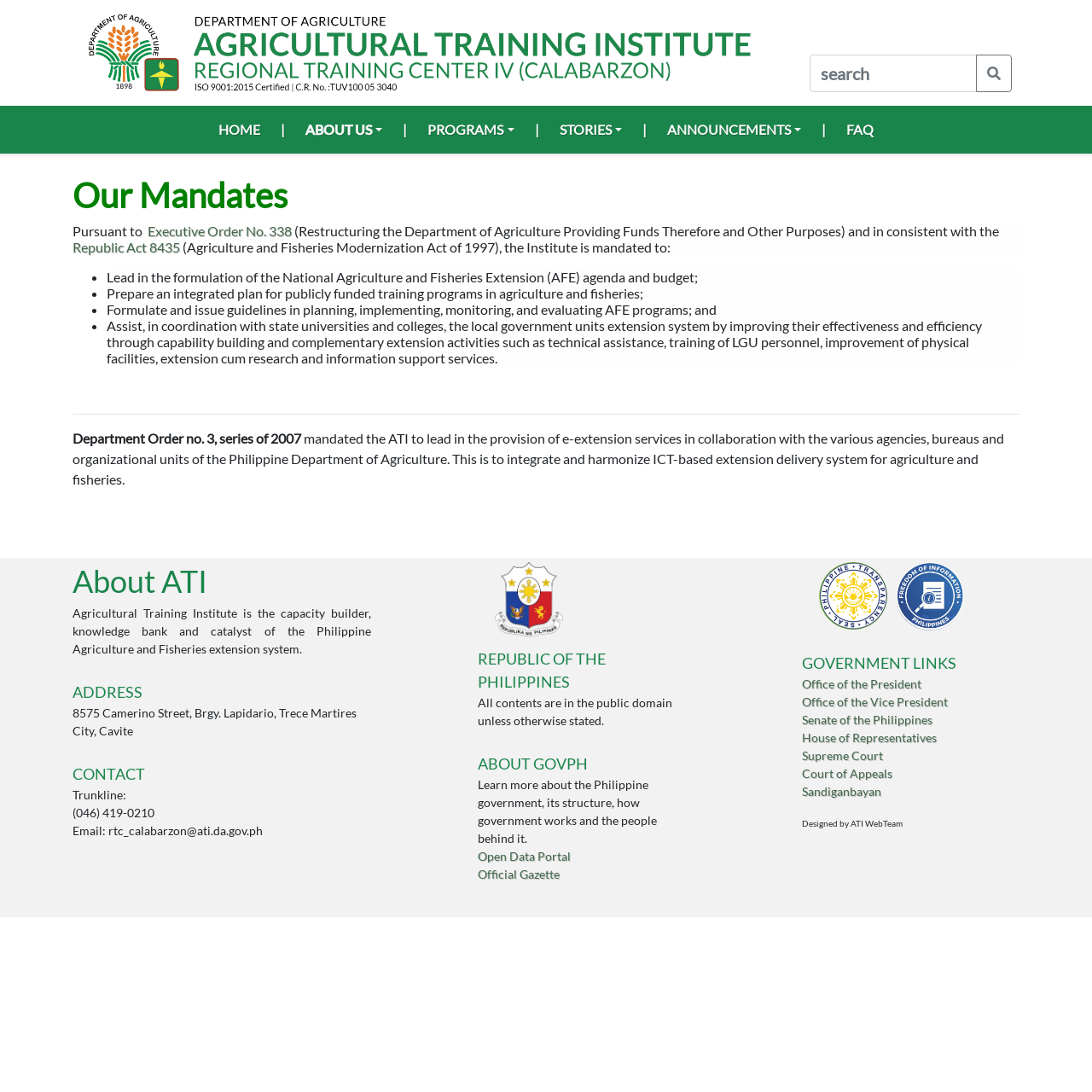Provide the bounding box coordinates of the HTML element described by the text: "ABOUT US".

[0.274, 0.103, 0.357, 0.134]